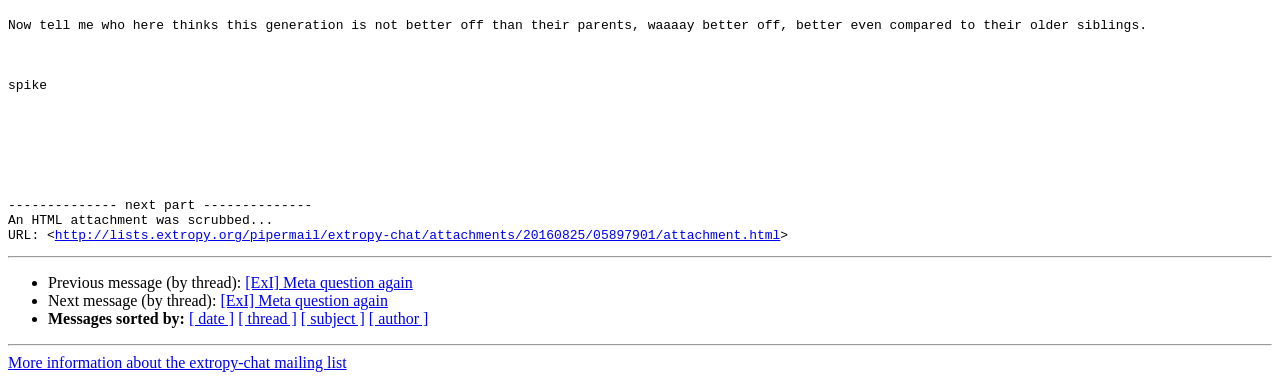What is the format of the message list?
Please respond to the question thoroughly and include all relevant details.

The webpage uses bullet points (•) to list the messages, which includes the previous and next messages by thread, as well as options to sort the messages.